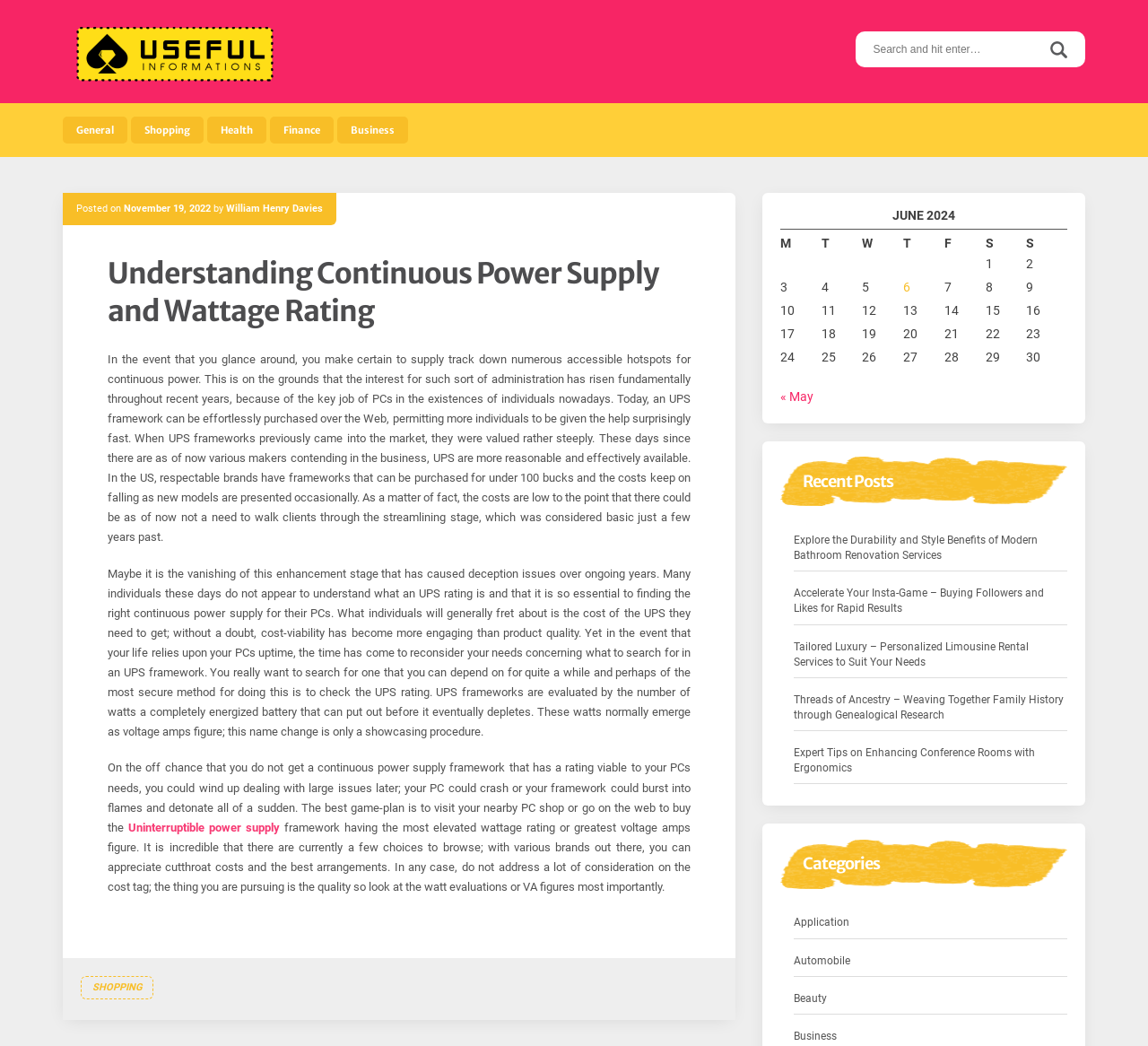What is the purpose of checking the UPS rating?
Please utilize the information in the image to give a detailed response to the question.

According to the article, checking the UPS rating is important to find the right continuous power supply for one's computer, as it can prevent issues like crashes or fires.